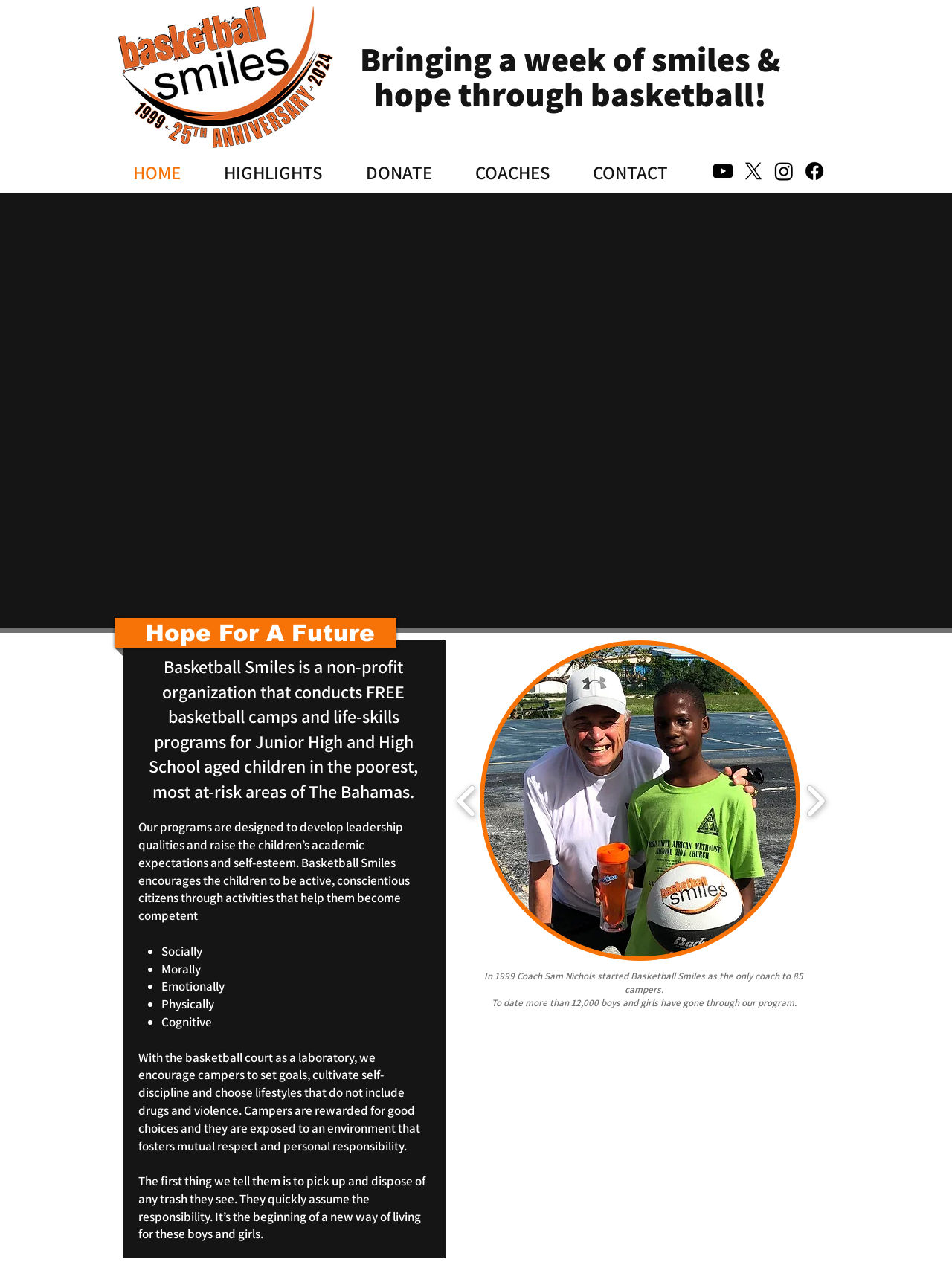From the webpage screenshot, predict the bounding box coordinates (top-left x, top-left y, bottom-right x, bottom-right y) for the UI element described here: aria-describedby="comp-ln4z8472-play-button-description" aria-label="play forward"

[0.839, 0.558, 0.874, 0.711]